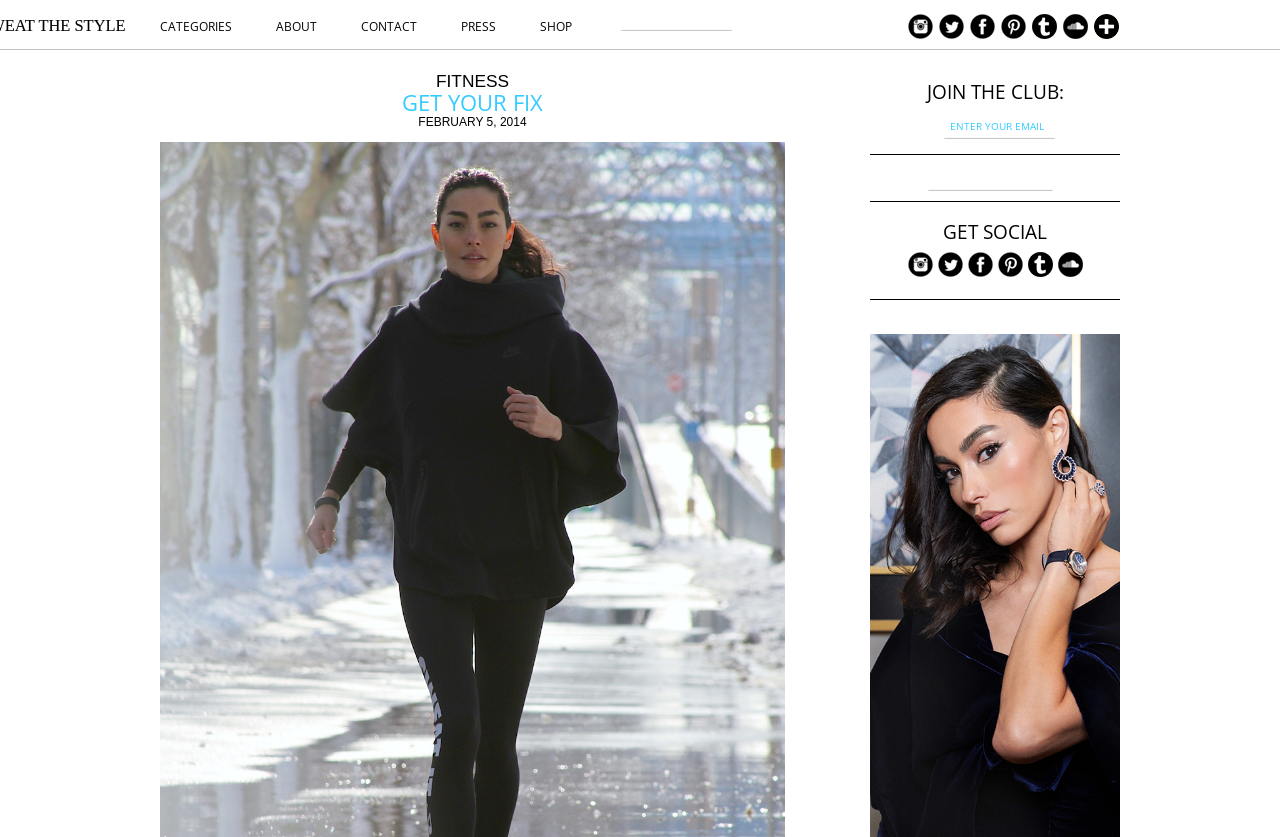What is the function of the search box at the top right corner?
Please respond to the question with a detailed and thorough explanation.

The search box is located at the top right corner of the webpage and has a static text 'SEARCH FOR:' nearby, indicating that its function is to search the website.